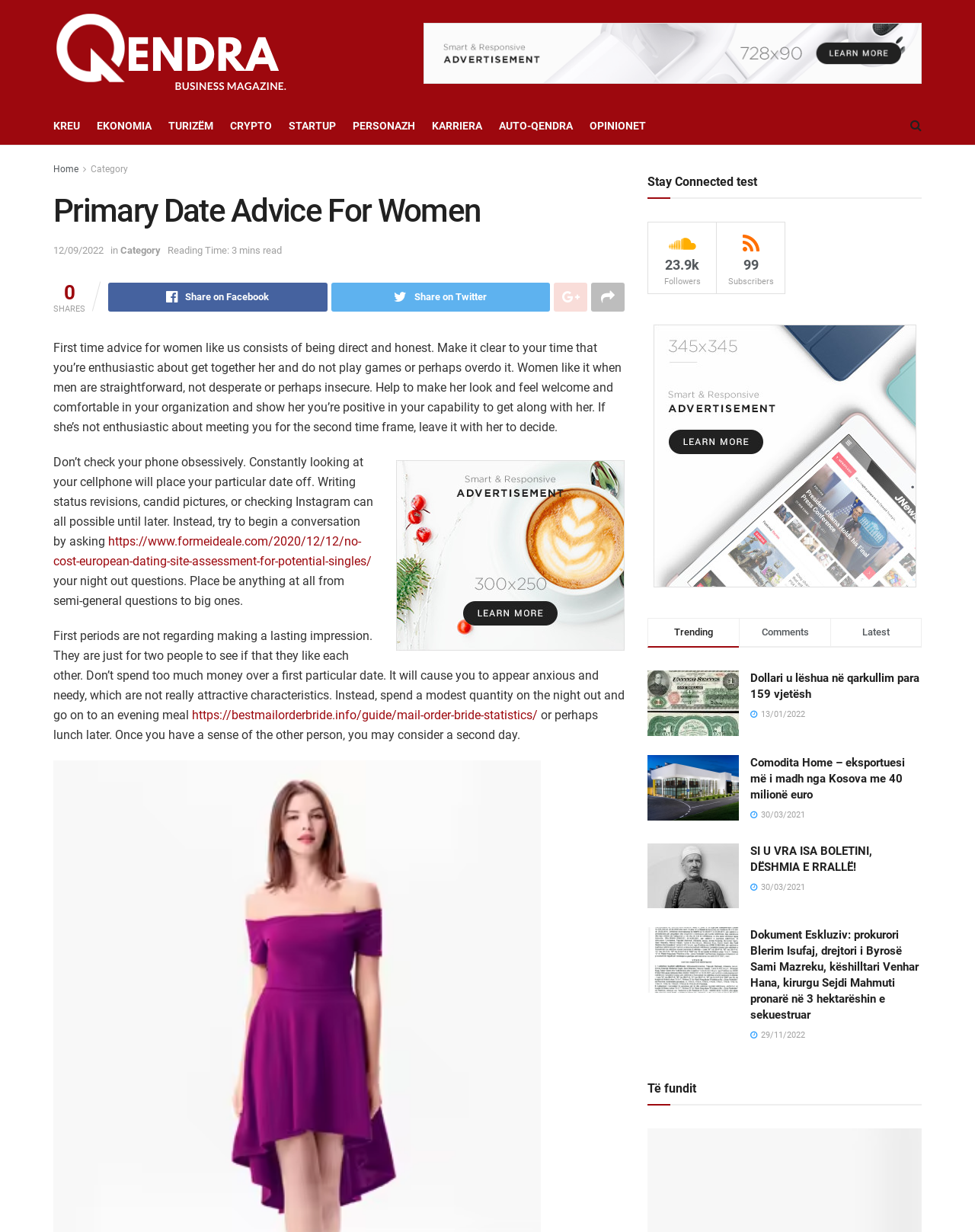Elaborate on the different components and information displayed on the webpage.

This webpage appears to be a news or blog website, with a mix of articles, links, and social media elements. At the top, there is a logo and a navigation menu with links to various categories, including "KREU", "EKONOMIA", "TURIZËM", and more. Below the navigation menu, there is a large heading that reads "Primary Date Advice For Women".

The main content of the page is divided into several sections. The first section appears to be an article with a heading "Primary Date Advice For Women" and a series of paragraphs providing advice on dating. The article is accompanied by several links to external websites and social media sharing buttons.

To the right of the article, there is a sidebar with several links to other articles, including "Dollari u lëshua në qarkullim para 159 vjetësh", "Comodita Home – eksportuesi më i madh nga Kosova me 40 milionë euro", and more. Each link is accompanied by a small image and a brief description.

Further down the page, there is a section with several headings, including "Trending", "Comments", and "Latest". Below this section, there are more links to articles, including "SI U VRA ISA BOLETINI, DËSHMIA E RRALLË!" and "Dokument Eskluziv: prokurori Blerim Isufaj, drejtori i Byrosë Sami Mazreku, këshilltari Venhar Hana, kirurgu Sejdi Mahmuti pronarë në 3 hektarëshin e sekuestruar".

At the very bottom of the page, there is a section with a heading "Të fundit" and several links to more articles. Overall, the webpage appears to be a news or blog website with a focus on economics, business, and lifestyle topics.